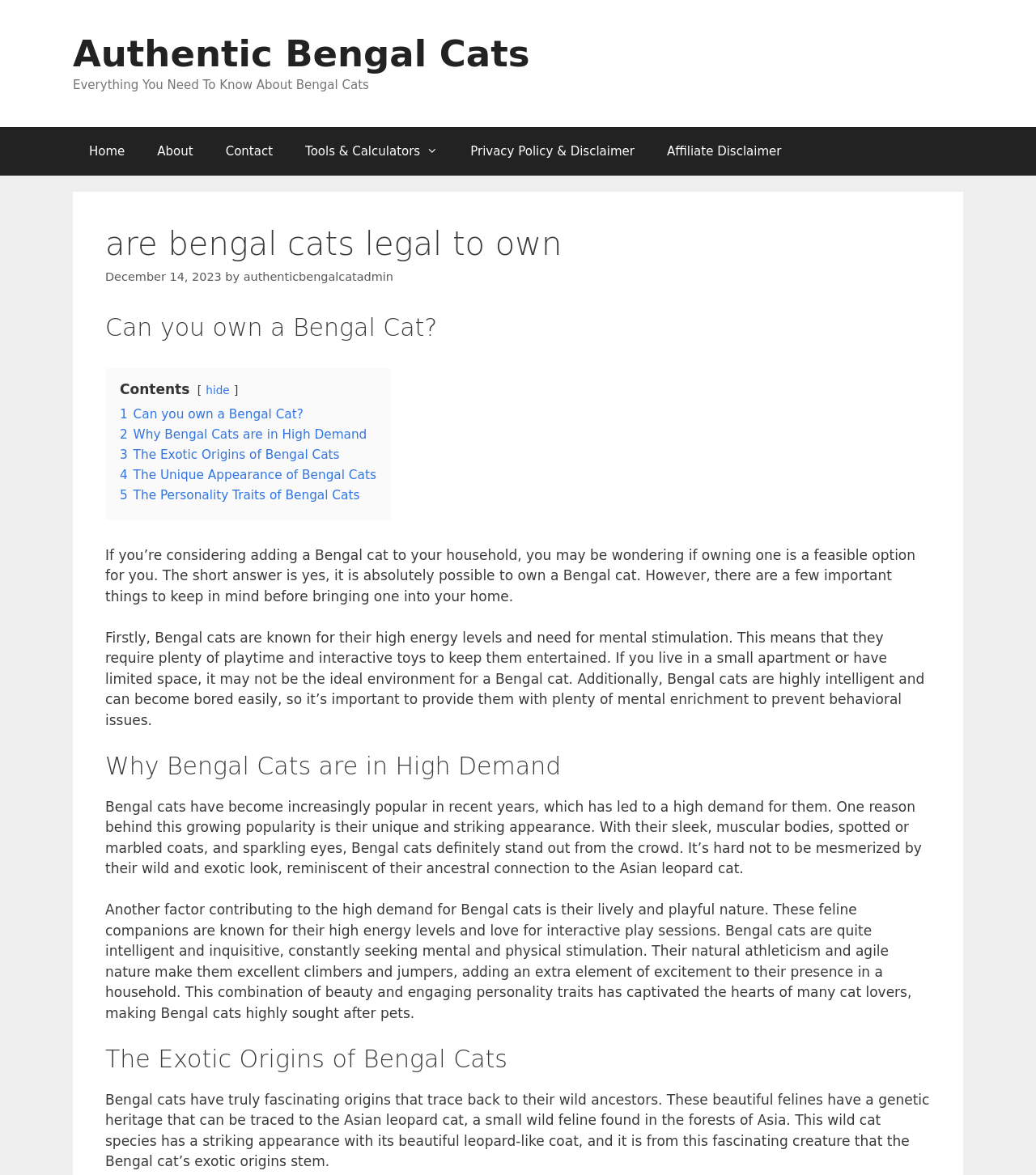Respond with a single word or short phrase to the following question: 
What is the main topic of the article?

Owning a Bengal Cat